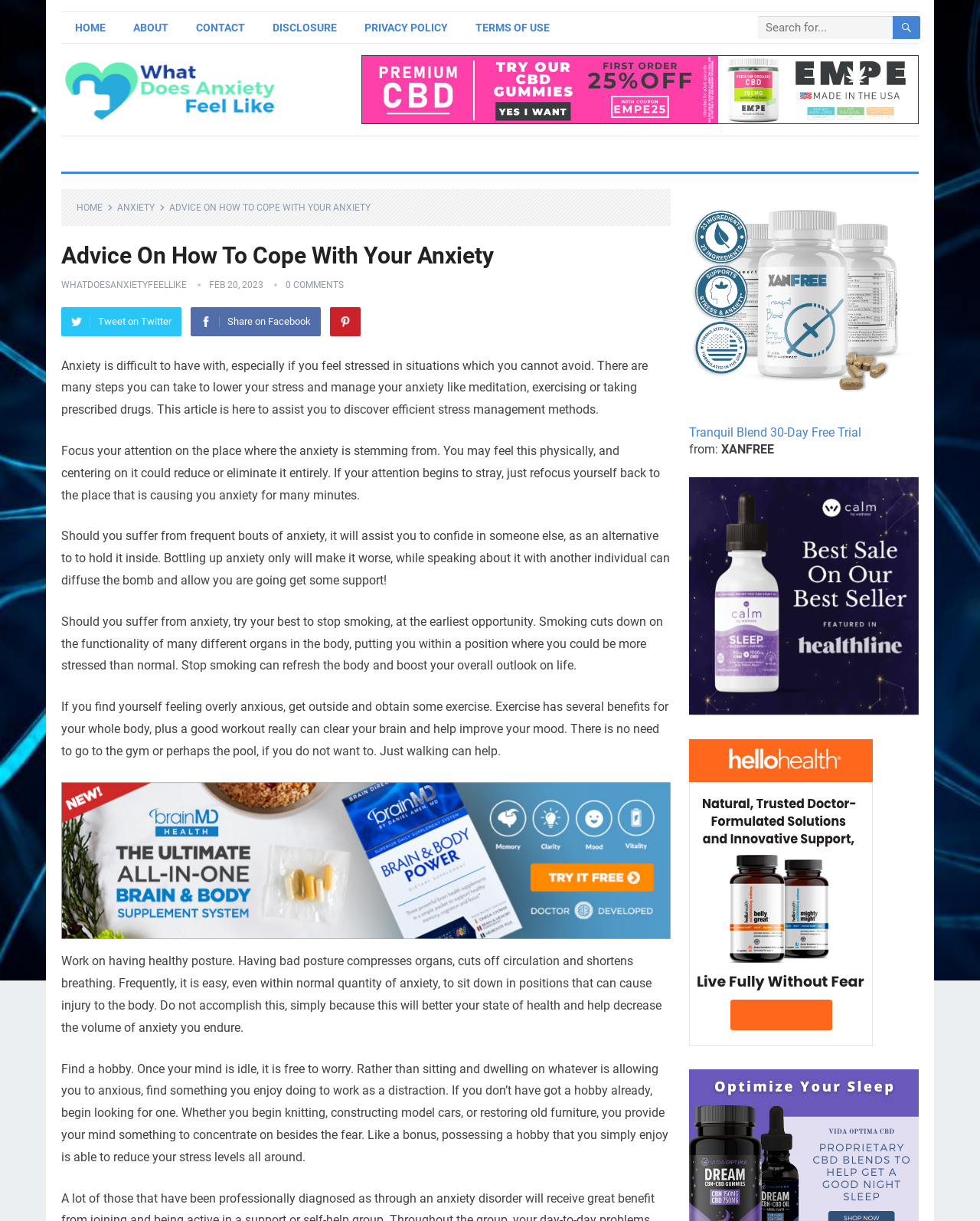Please examine the image and provide a detailed answer to the question: What is the purpose of the search box?

The search box is located at the top right corner of the webpage, and it allows users to search for specific articles or topics related to anxiety, which is the main topic of the webpage.